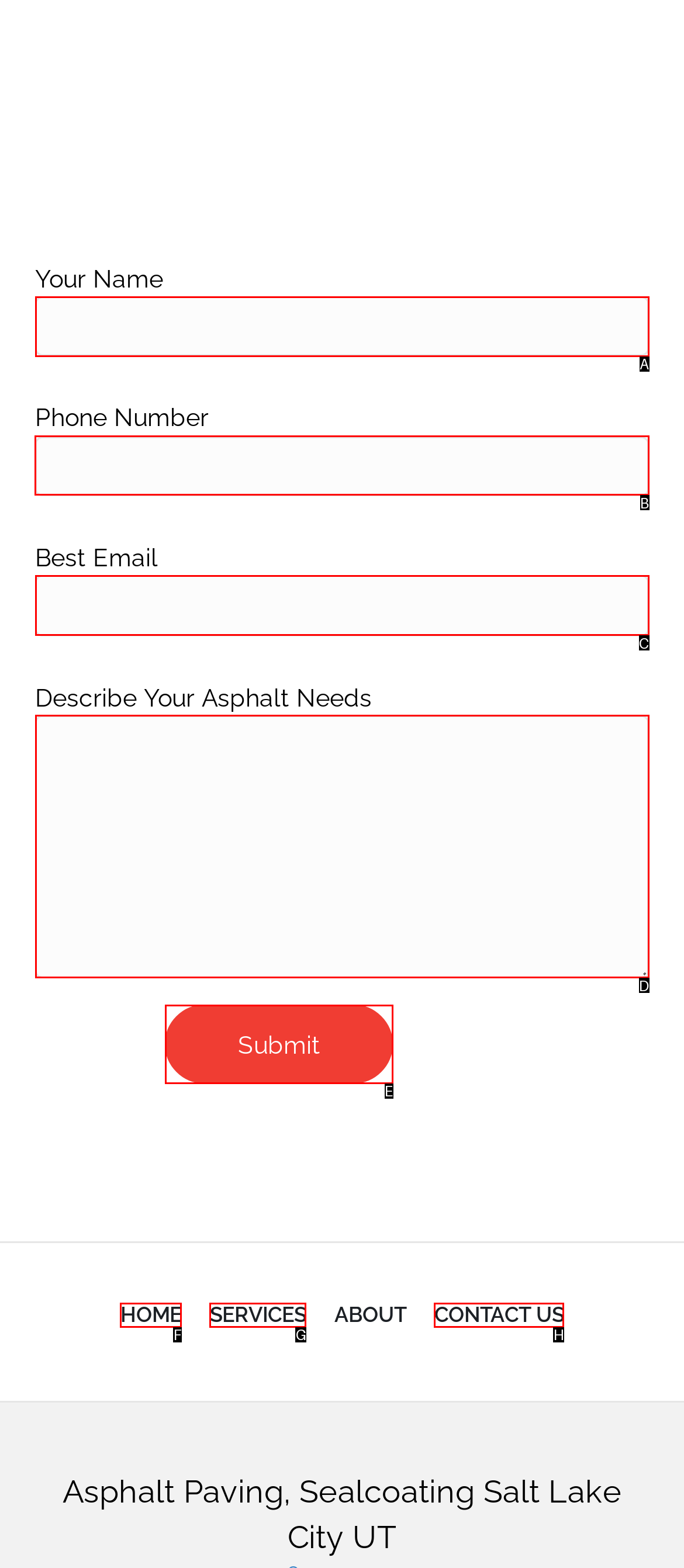Point out the option that needs to be clicked to fulfill the following instruction: Enter your phone number
Answer with the letter of the appropriate choice from the listed options.

B